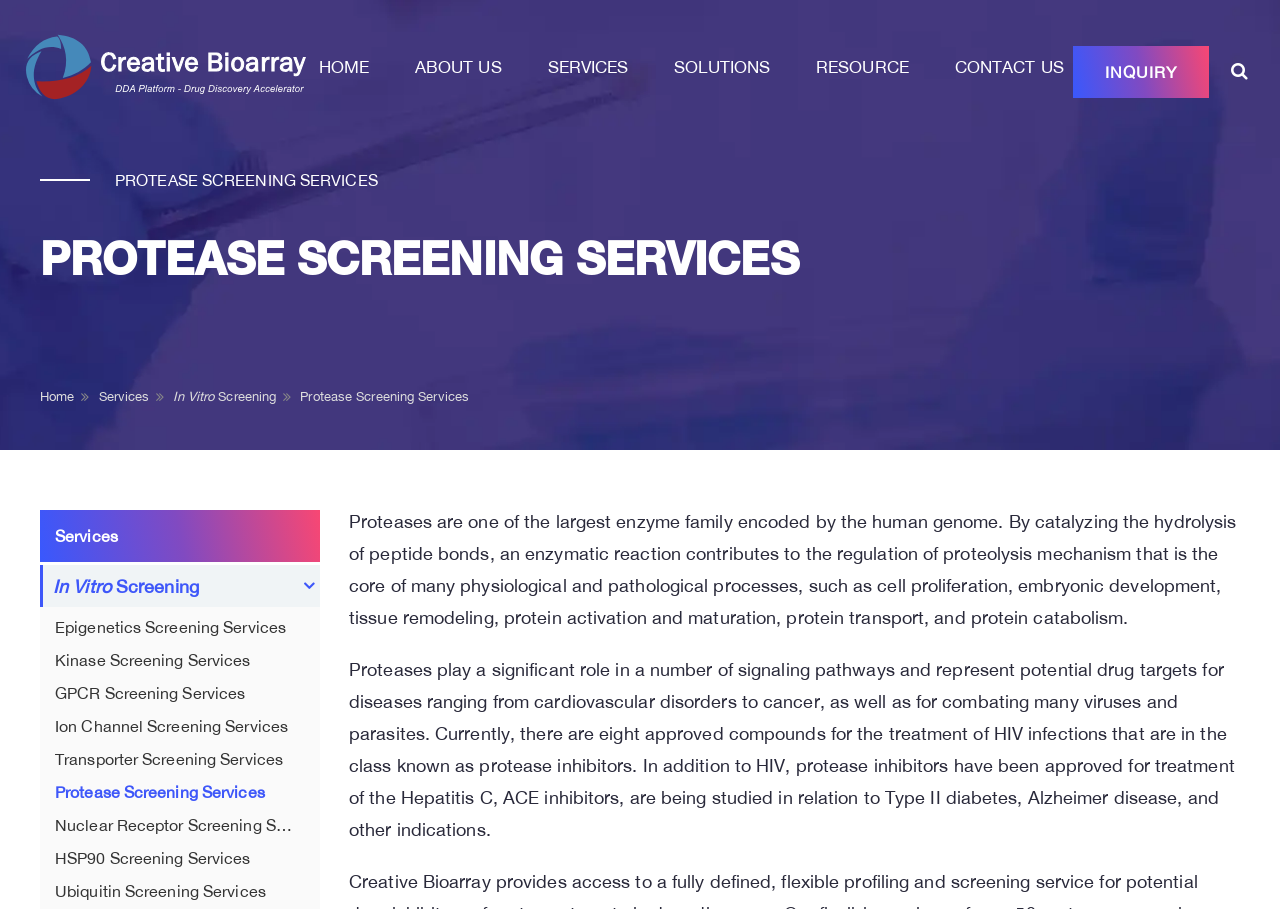What is the purpose of the 'INQUIRY' button?
Based on the screenshot, provide your answer in one word or phrase.

To make an inquiry